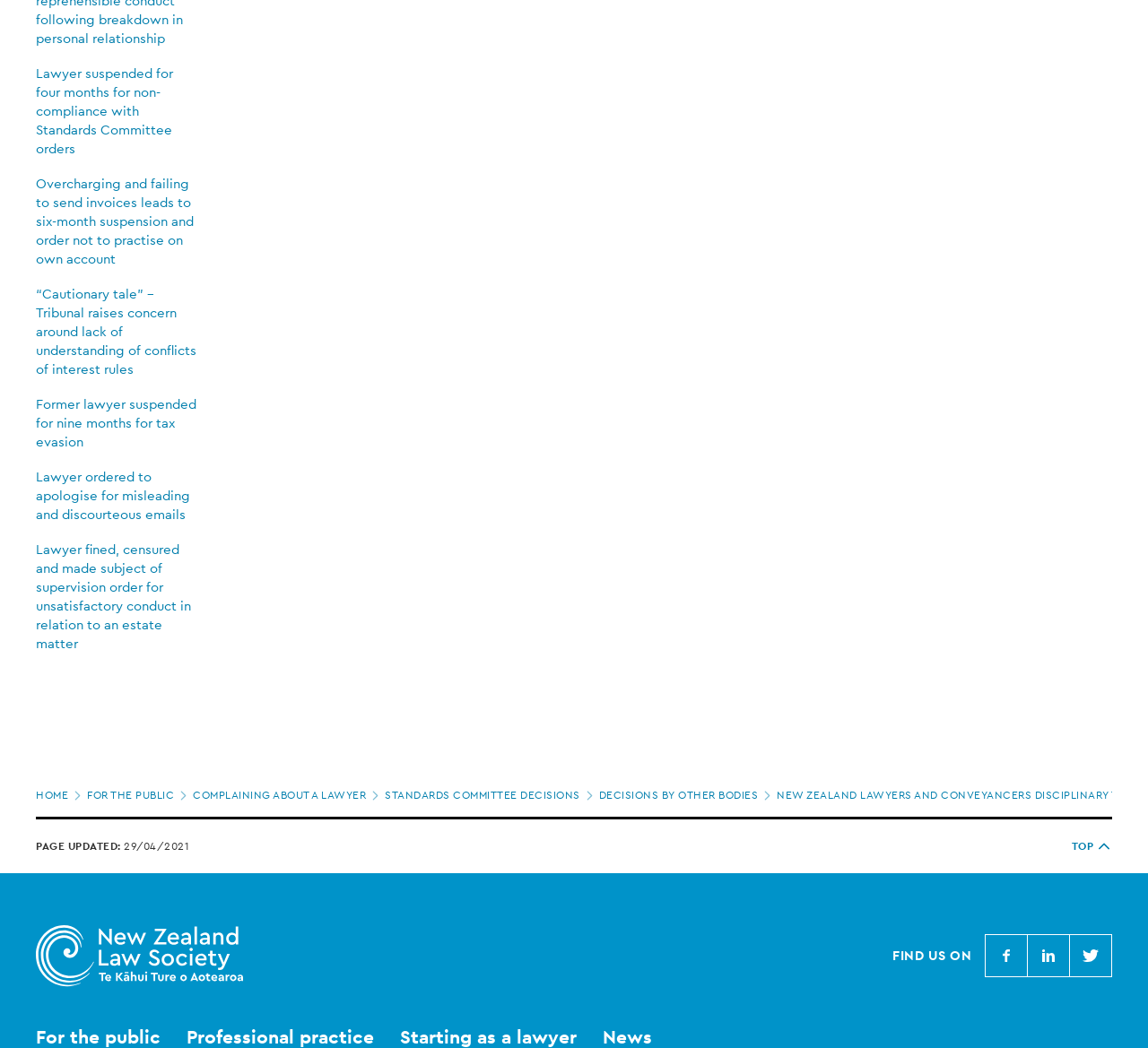Provide your answer to the question using just one word or phrase: What is the purpose of the 'Page location' navigation?

To navigate to different pages